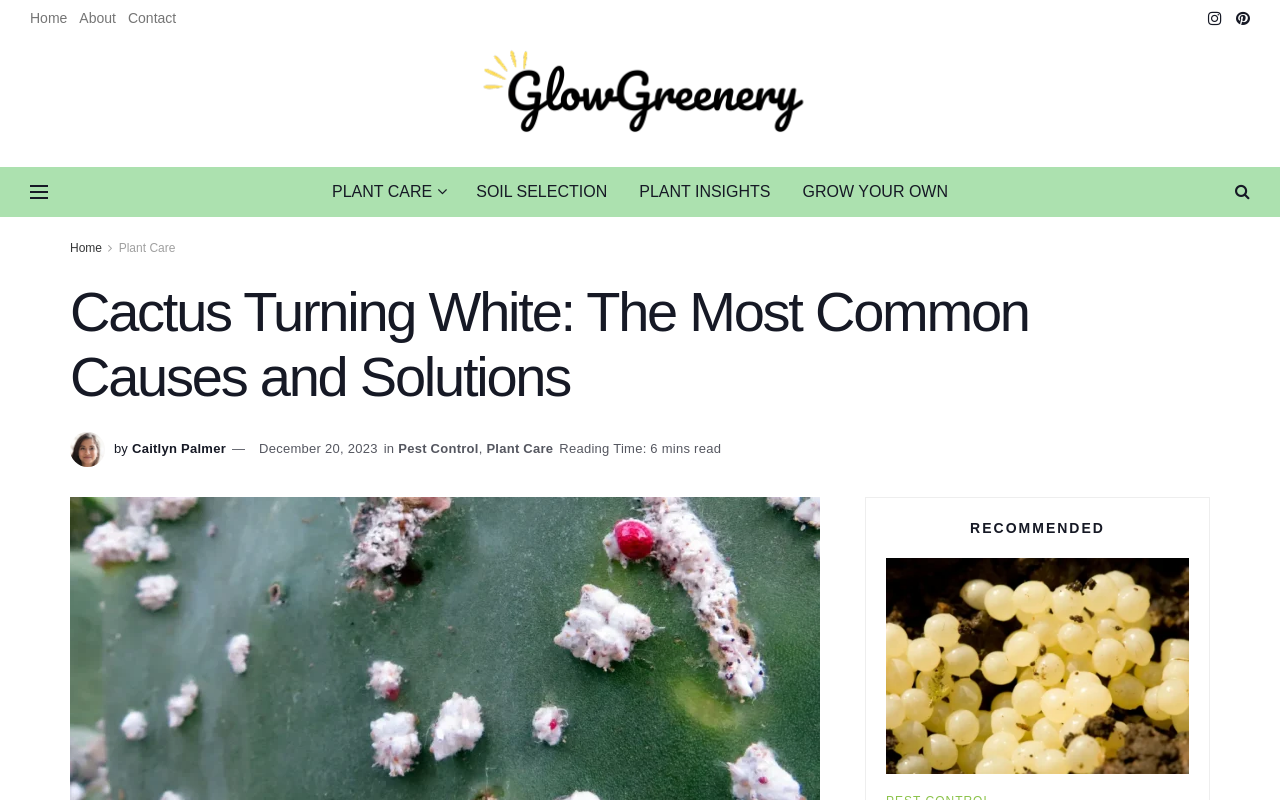Please specify the coordinates of the bounding box for the element that should be clicked to carry out this instruction: "Contact us". The coordinates must be four float numbers between 0 and 1, formatted as [left, top, right, bottom].

None